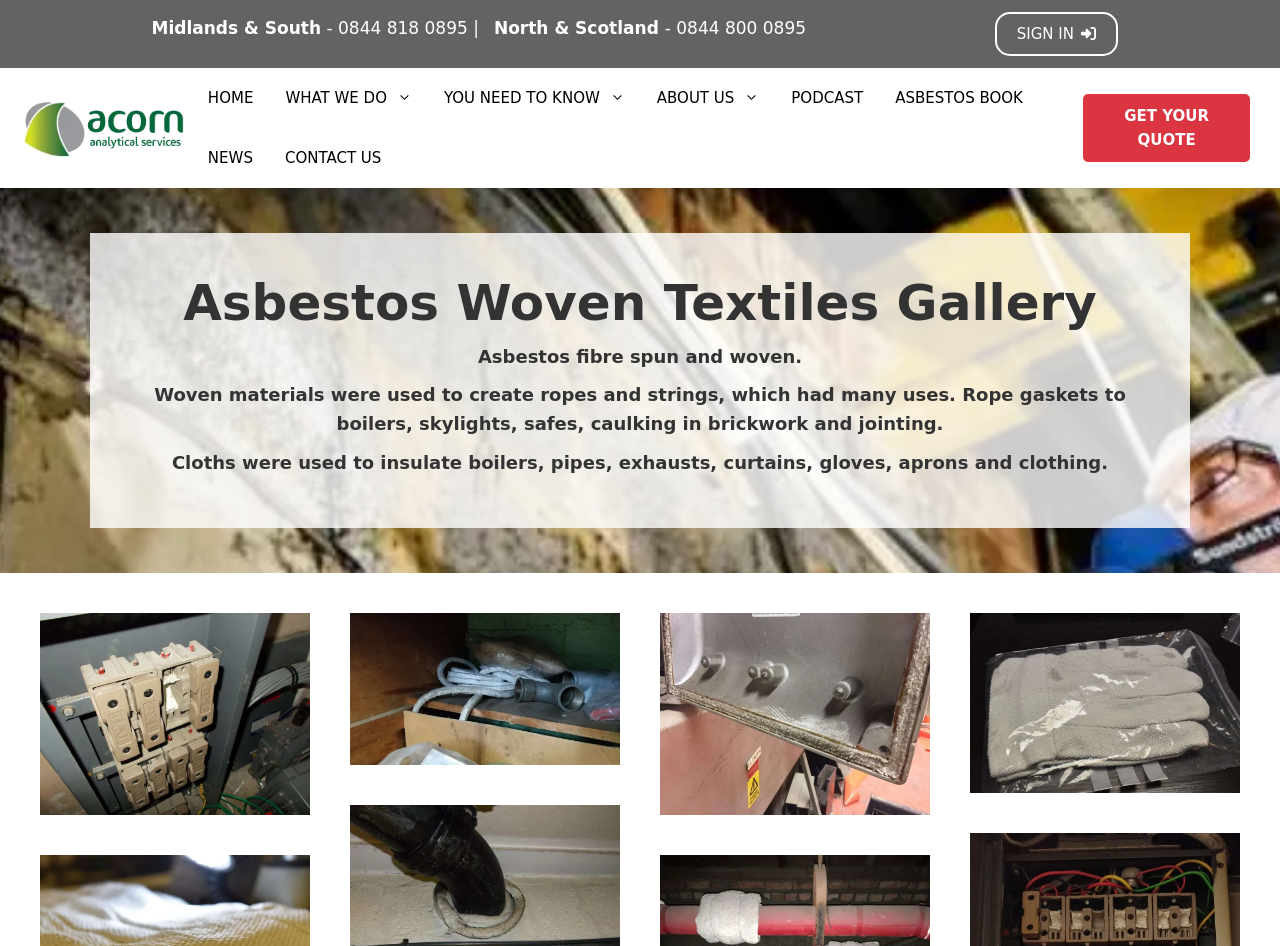Find the bounding box coordinates of the element you need to click on to perform this action: 'View the 'Asbestos fuse suppressor to office electrics' image'. The coordinates should be represented by four float values between 0 and 1, in the format [left, top, right, bottom].

[0.031, 0.648, 0.242, 0.862]